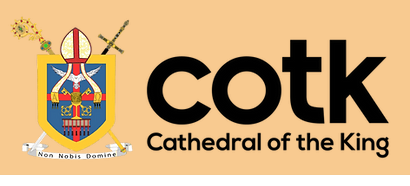Using the information in the image, could you please answer the following question in detail:
What is the font style of 'COTK'?

The caption describes the typography used for 'COTK' as bold and having a sleek, modern font style, which enhances the cathedral's appeal.